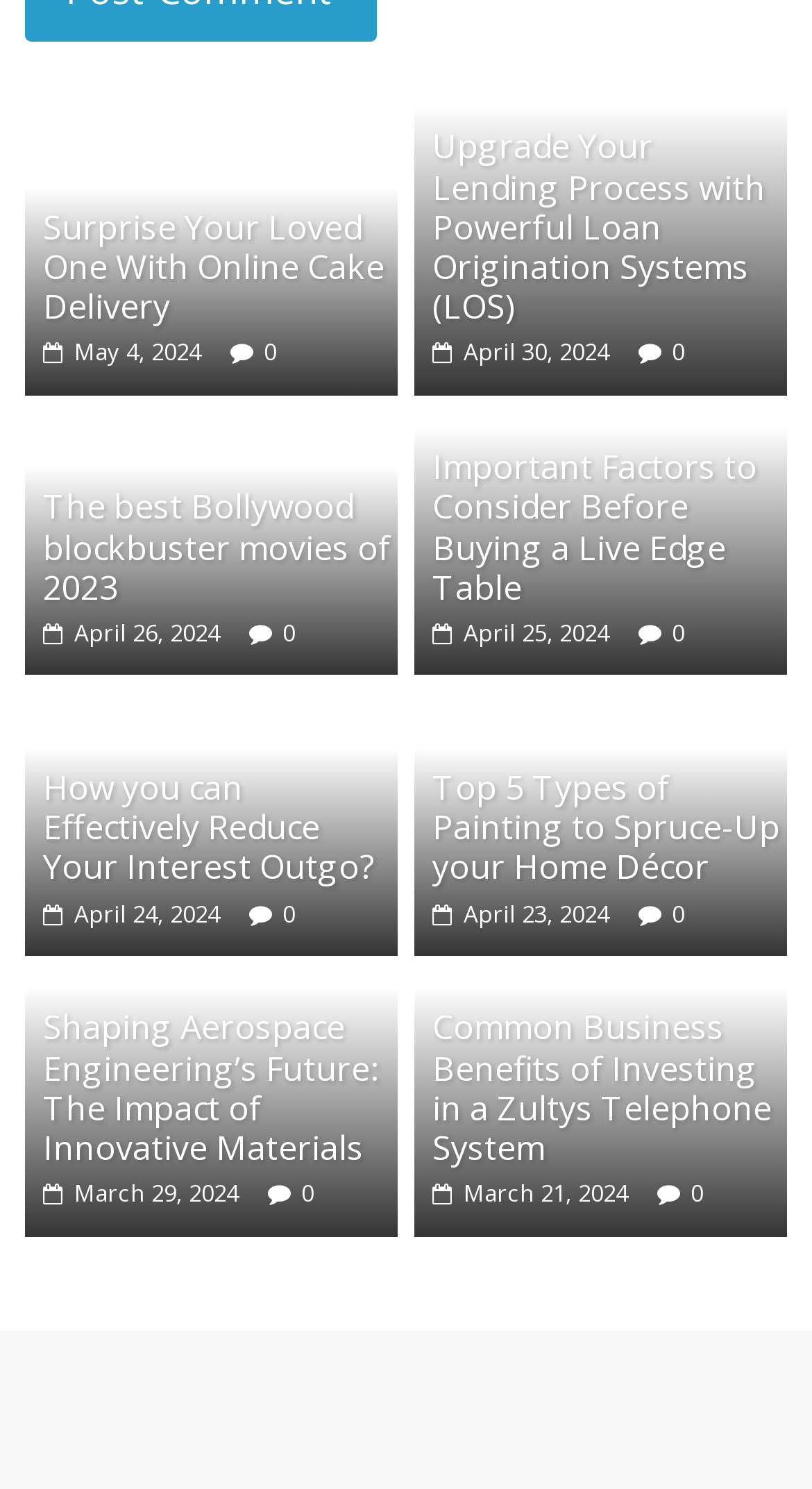Respond concisely with one word or phrase to the following query:
How many images are on the webpage?

9